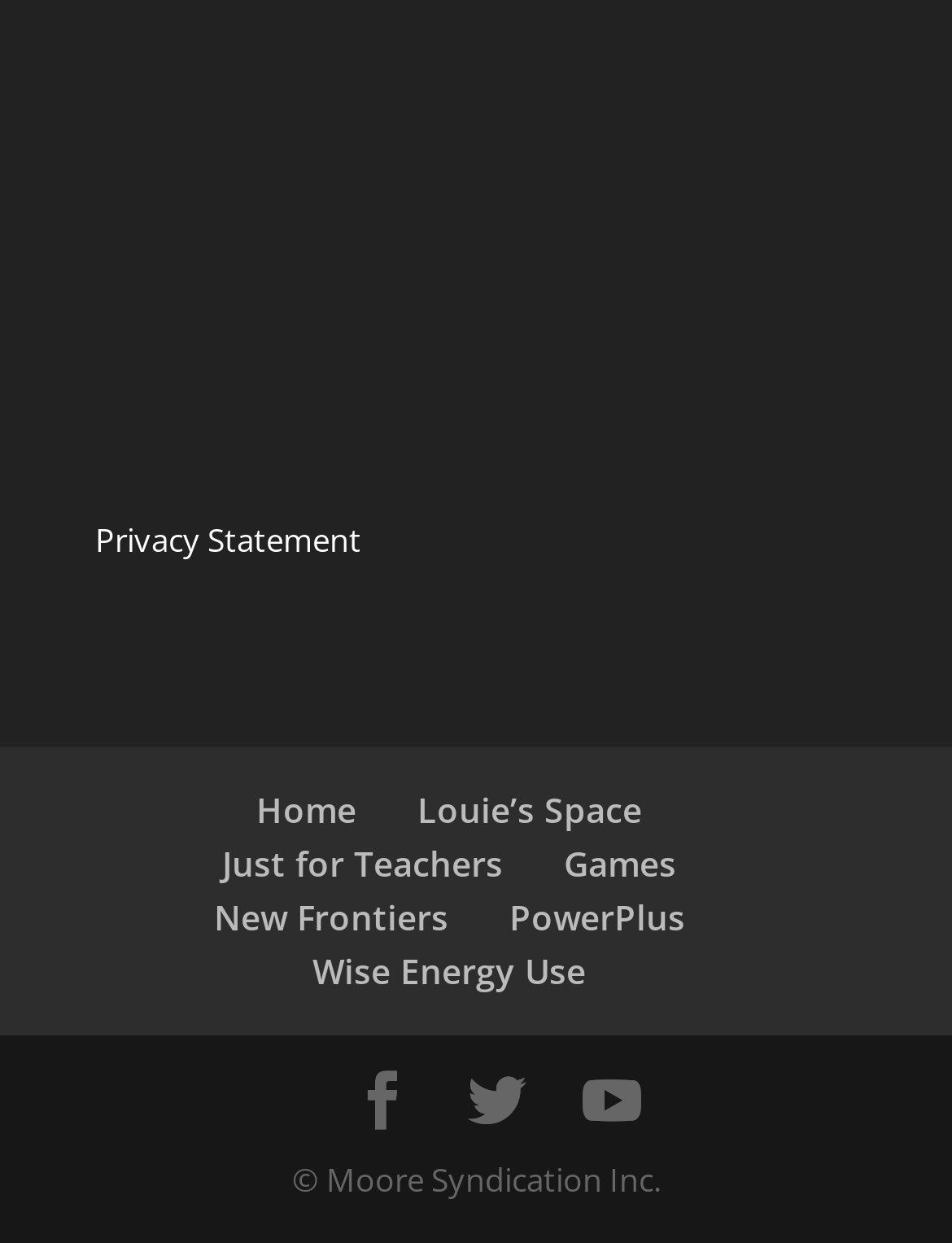Point out the bounding box coordinates of the section to click in order to follow this instruction: "Visit Digital Marketing".

None